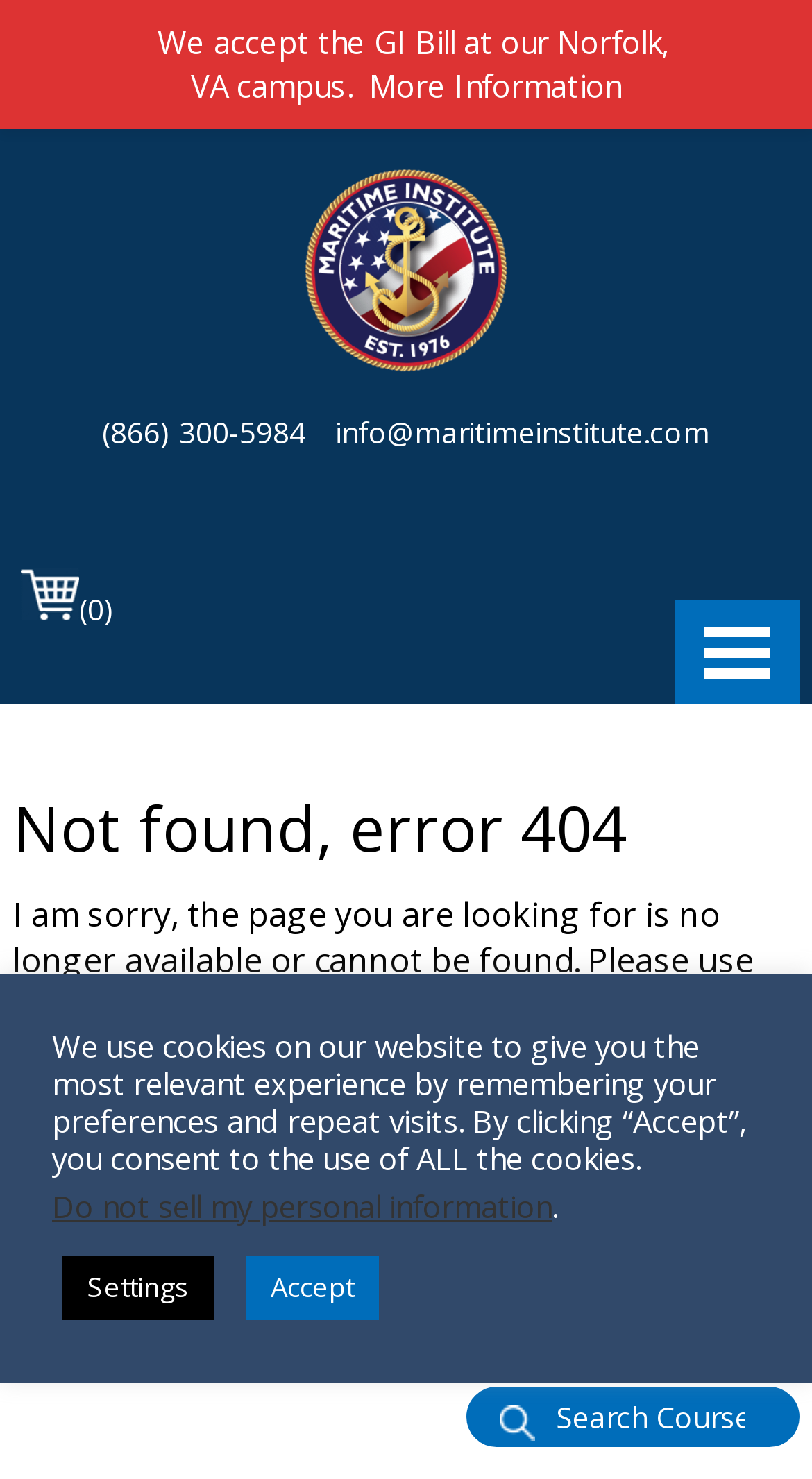Based on the image, provide a detailed response to the question:
What is the email address to contact?

The email address is provided as a link on the page, located above the main content section.